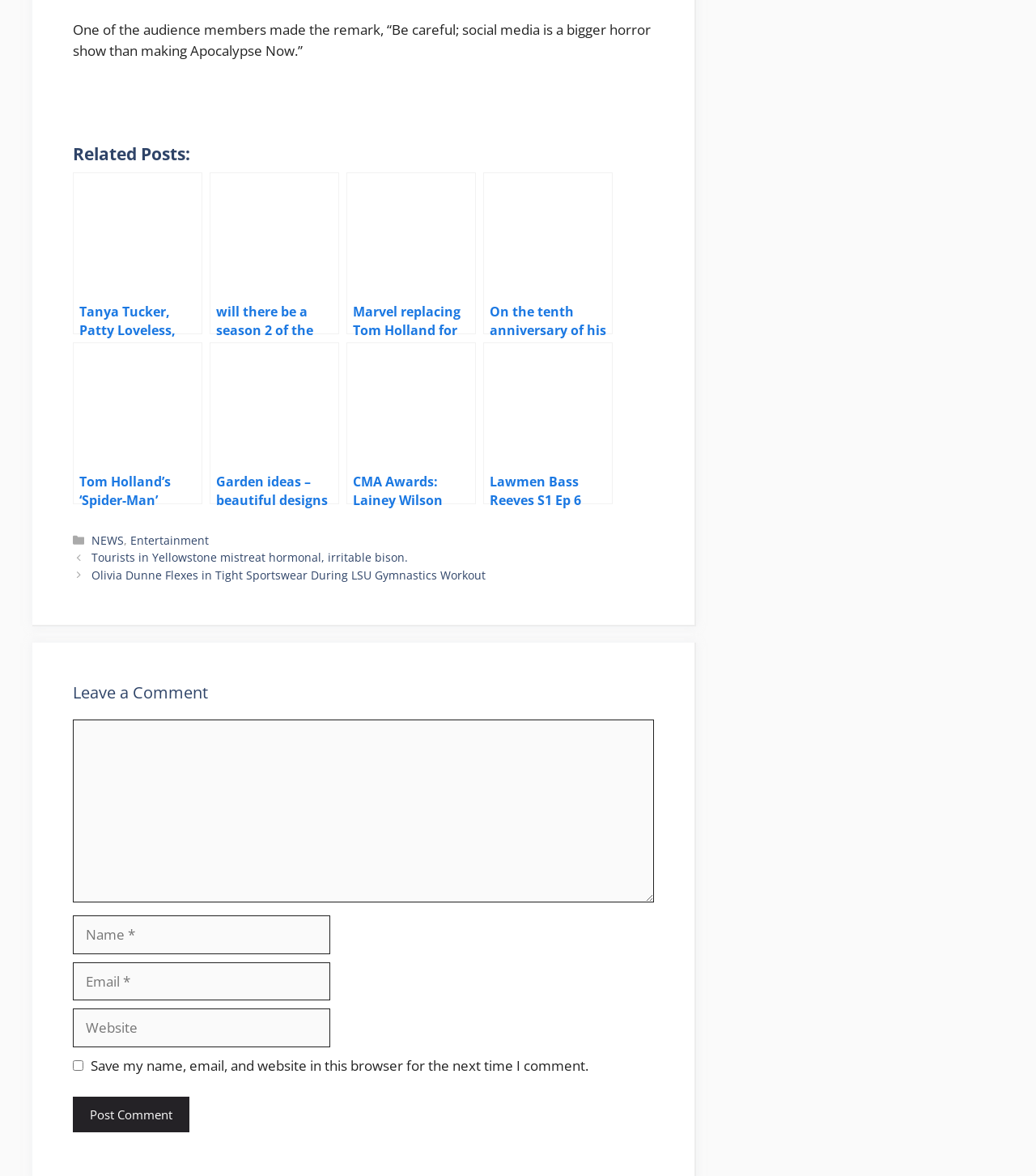Determine the bounding box coordinates of the clickable element to complete this instruction: "Click on the link to view the post about Lainey Wilson's CMA Awards". Provide the coordinates in the format of four float numbers between 0 and 1, [left, top, right, bottom].

[0.334, 0.291, 0.459, 0.429]